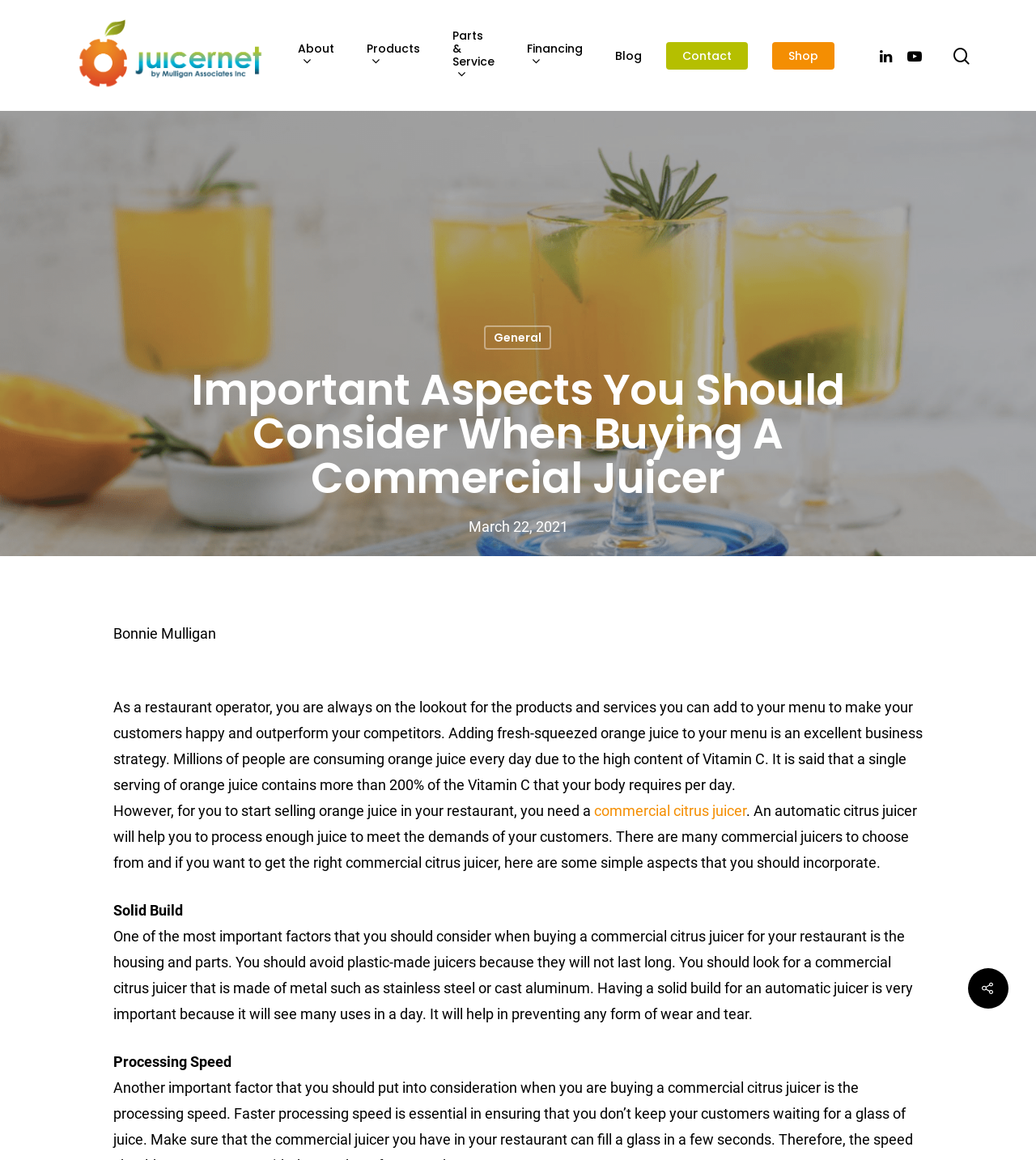What is the main title displayed on this webpage?

Important Aspects You Should Consider When Buying A Commercial Juicer